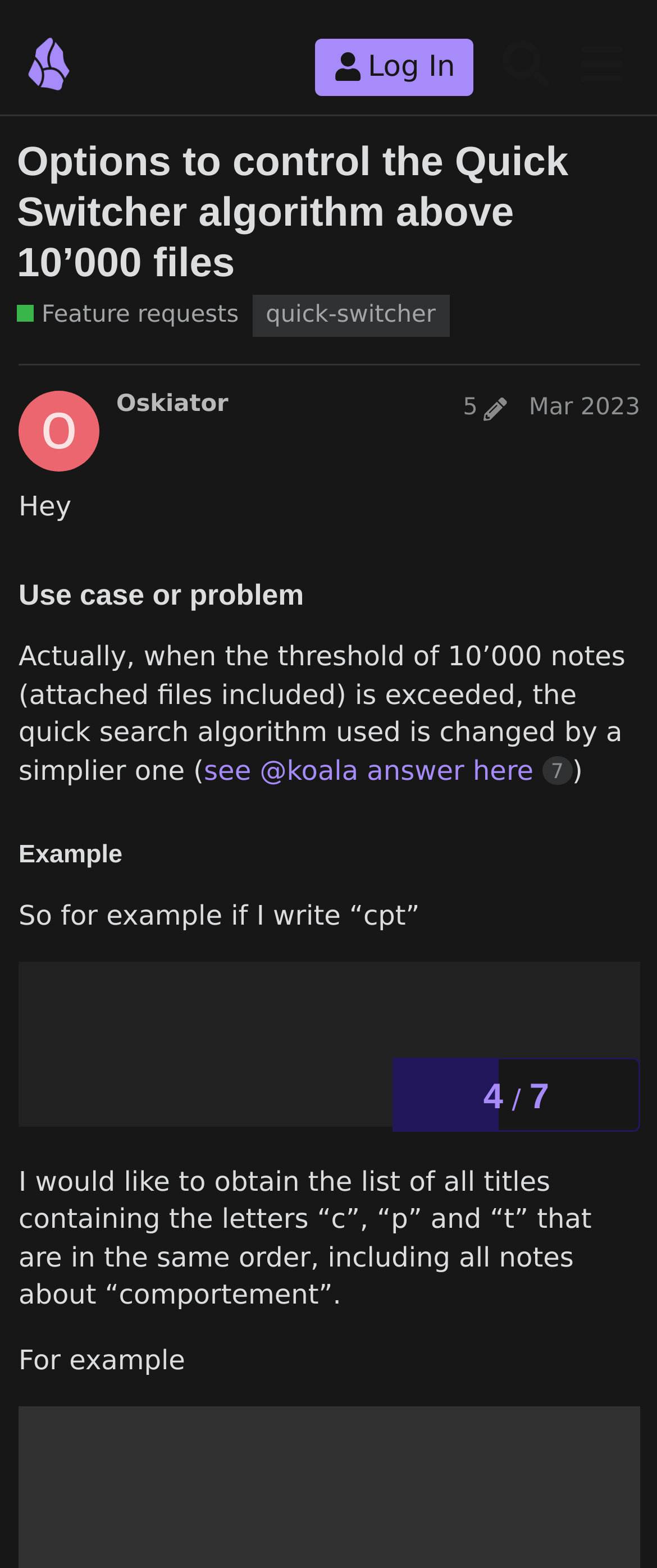Please find and provide the title of the webpage.

Options to control the Quick Switcher algorithm above 10’000 files